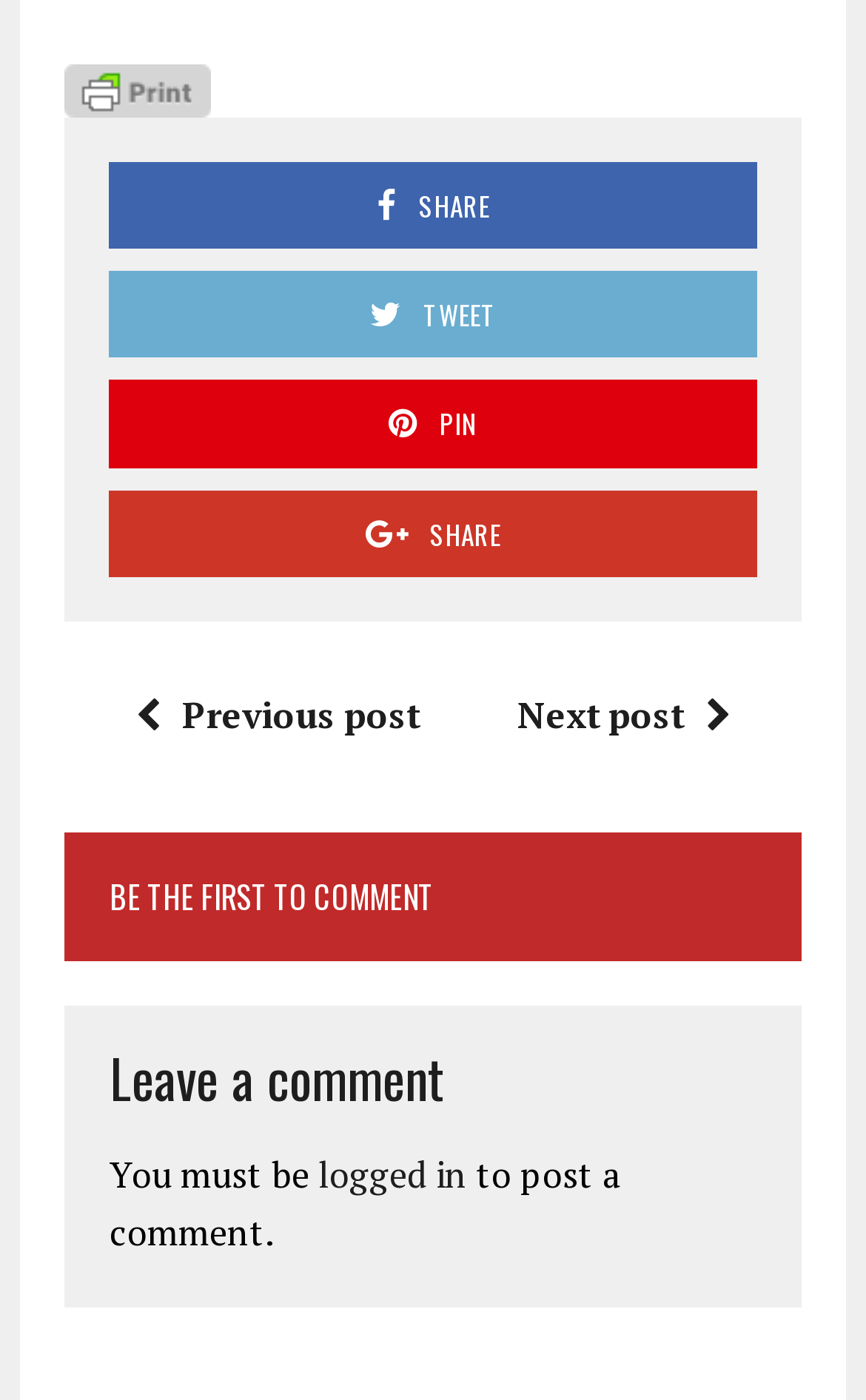Can you specify the bounding box coordinates for the region that should be clicked to fulfill this instruction: "Go to the previous post".

[0.131, 0.493, 0.485, 0.528]